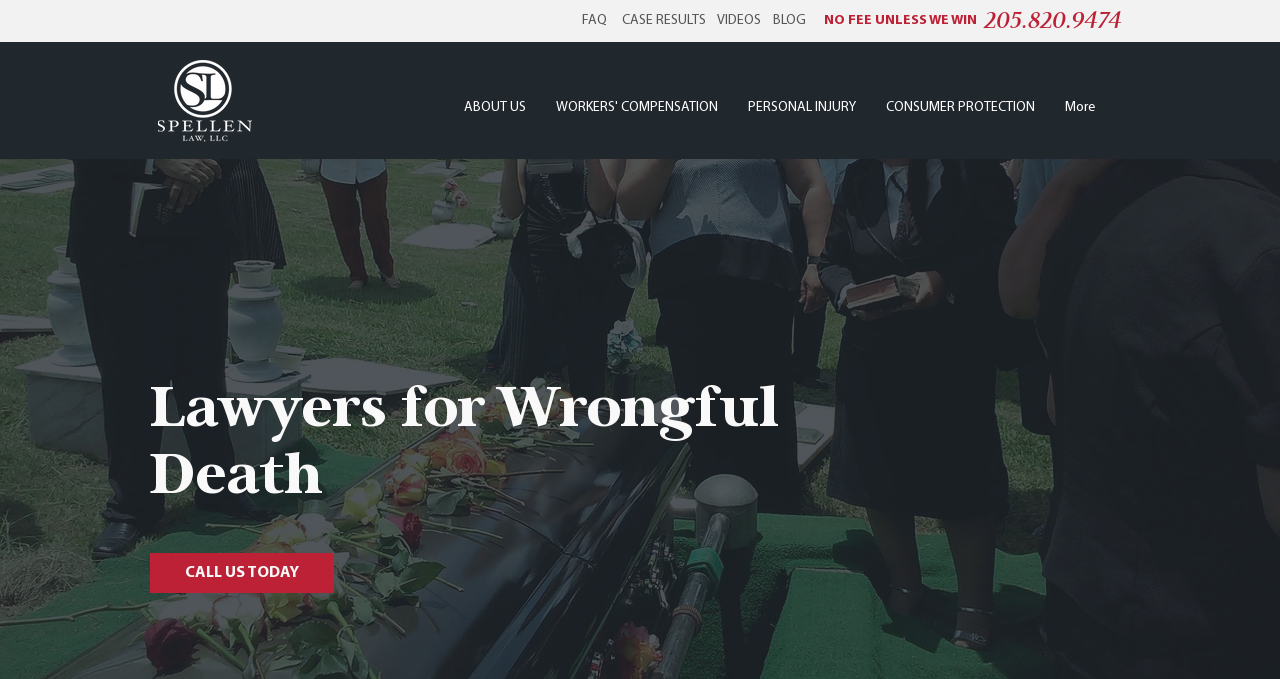What is the phone number on the webpage?
Look at the image and answer with only one word or phrase.

205.820.9474